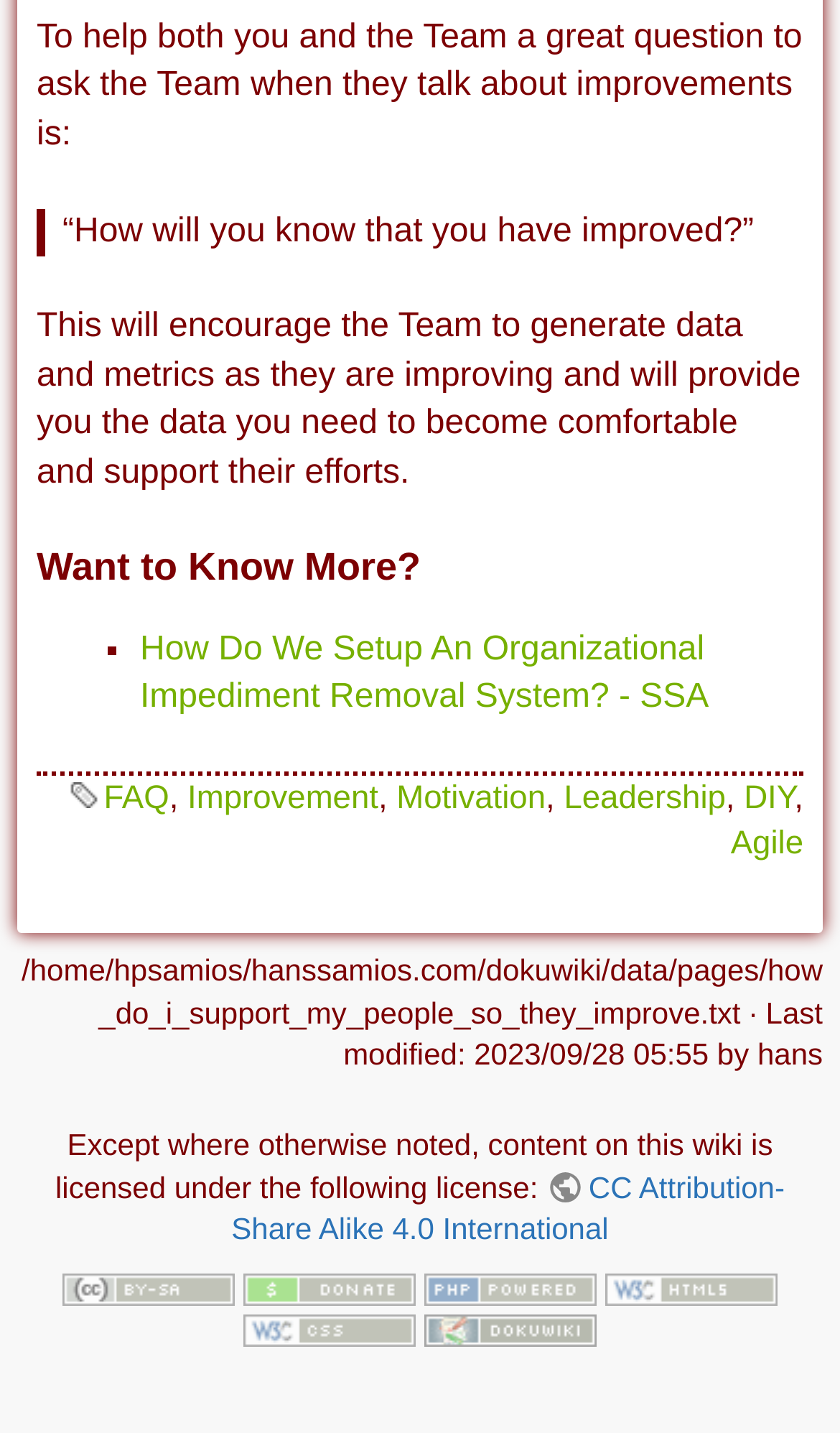Refer to the element description title="Valid HTML5" and identify the corresponding bounding box in the screenshot. Format the coordinates as (top-left x, top-left y, bottom-right x, bottom-right y) with values in the range of 0 to 1.

[0.72, 0.886, 0.925, 0.91]